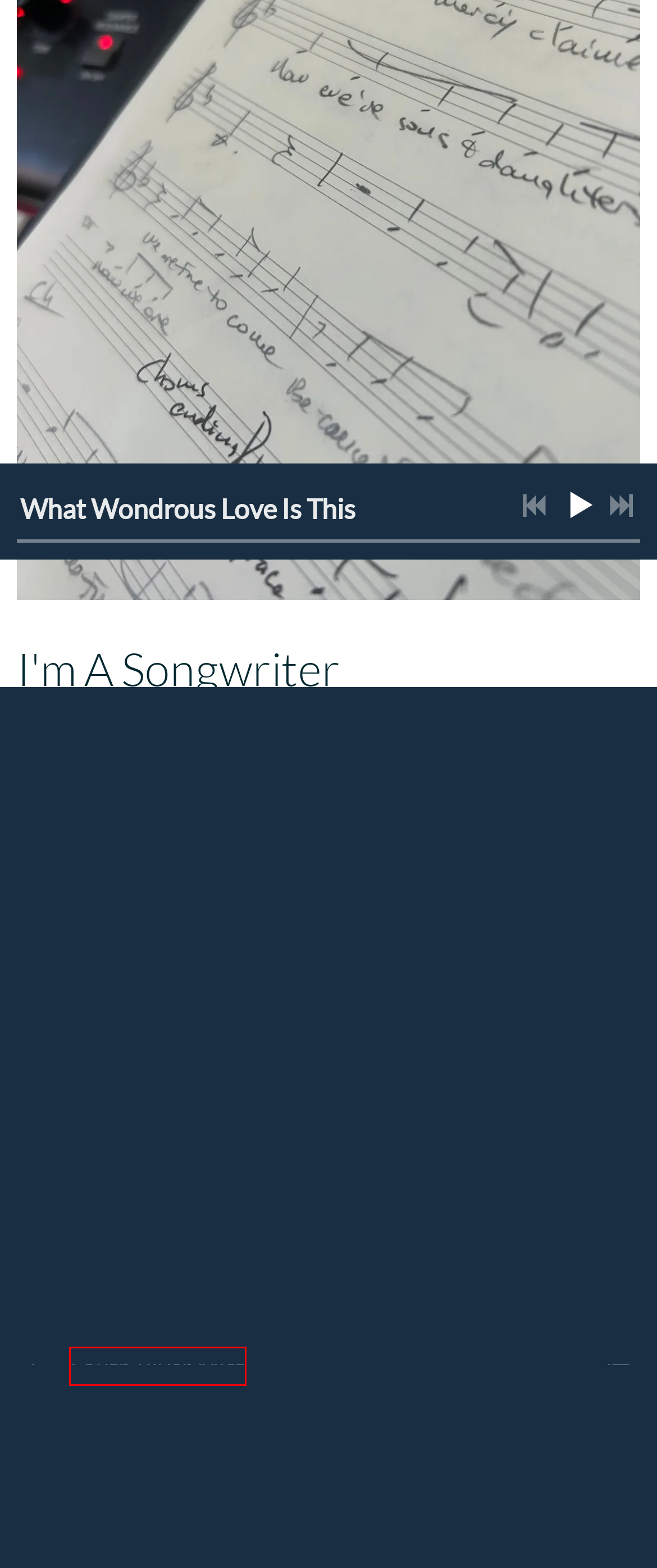Review the screenshot of a webpage that includes a red bounding box. Choose the webpage description that best matches the new webpage displayed after clicking the element within the bounding box. Here are the candidates:
A. South River Mist by Ed Kerr, piano
B. O Sacred Head Now Wounded by Ed Kerr, solo piano
C. What Wondrous Love Is This by Ed Kerr, piano
D. God In The Fire by Ed Kerr featuring Jennifer Holm
E. I Wonder As I Wander from Christmas In Ivory by Ed Kerr
F. What Child Is This from Christmas In Ivory by Ed Kerr
G. What a Love by Ed Kerr featuring Jenniffer Holm
H. Lord of All Things by Ed Kerr featuring First Free Bridge

A